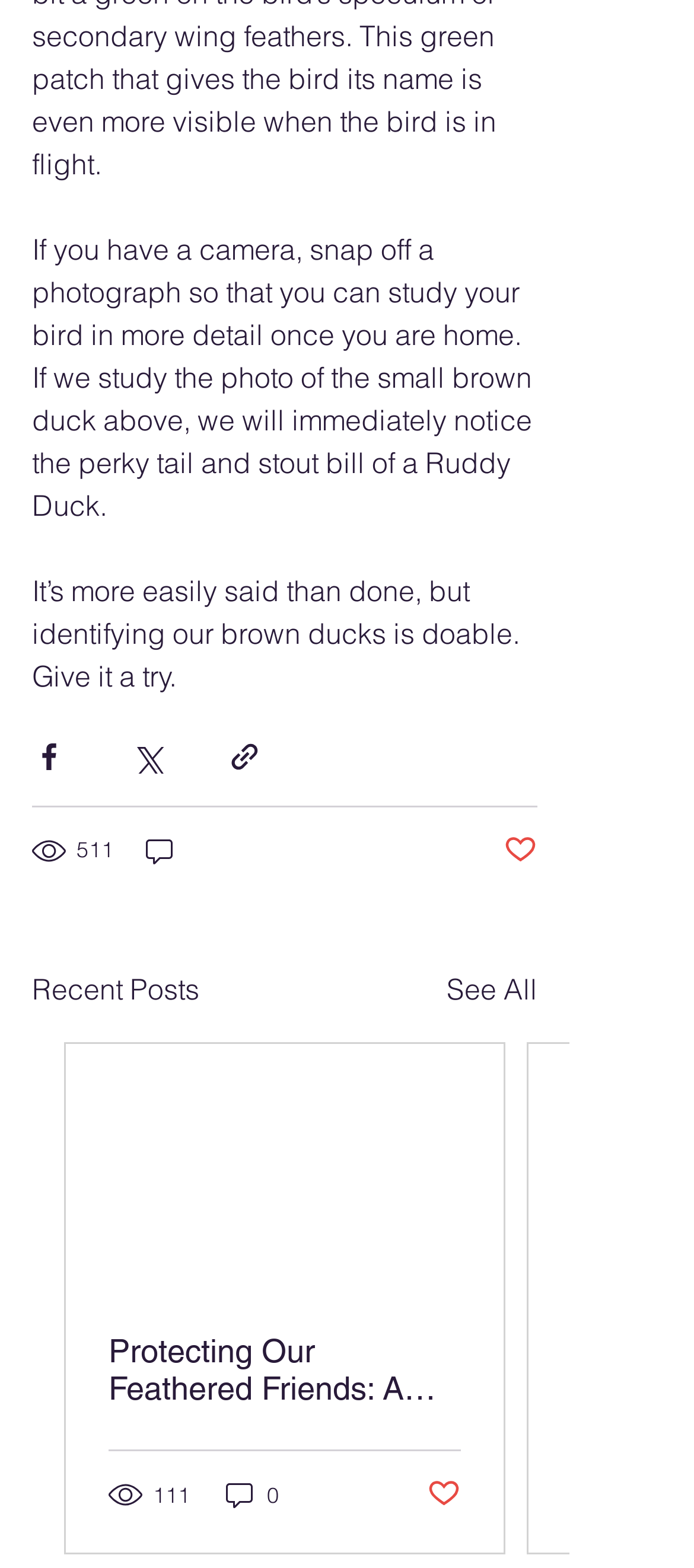Find and indicate the bounding box coordinates of the region you should select to follow the given instruction: "Like the post".

[0.726, 0.531, 0.774, 0.555]